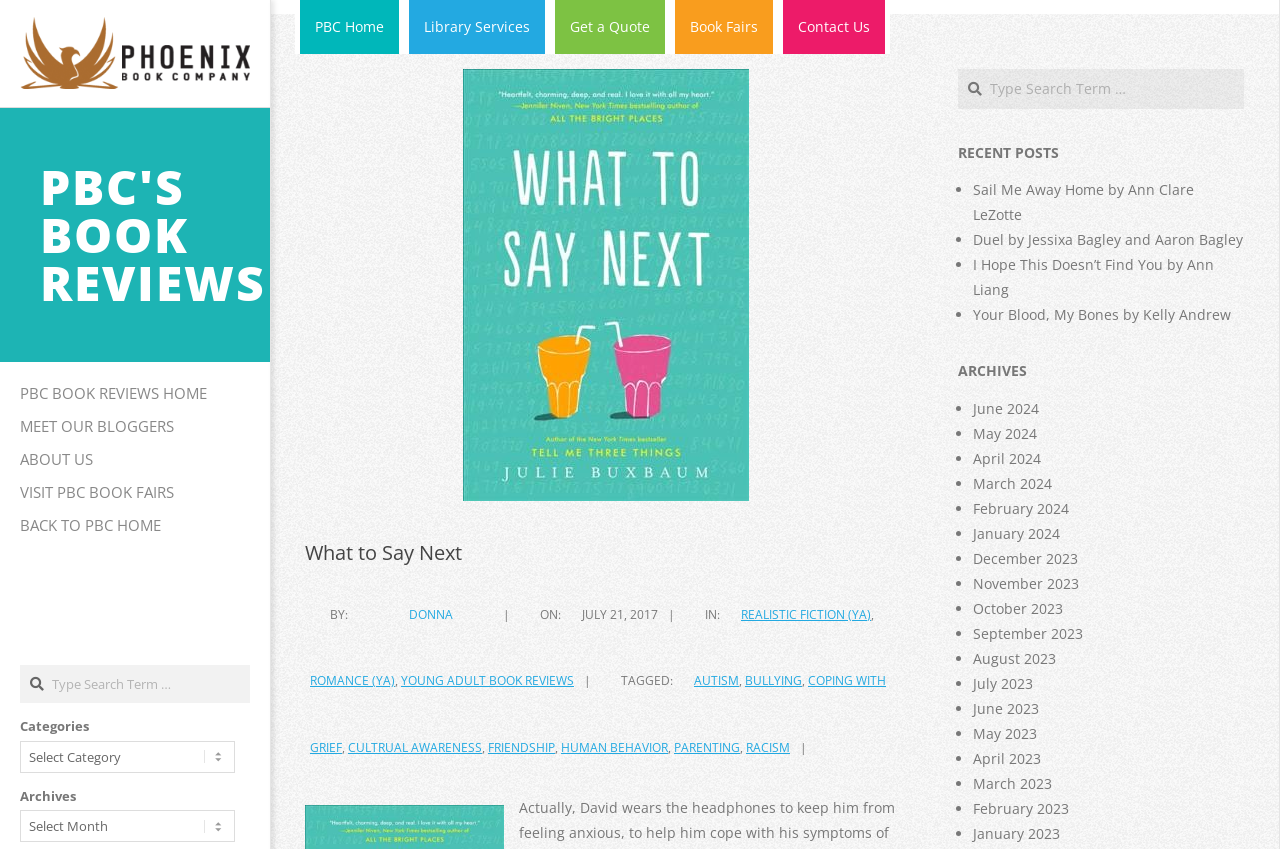Locate and extract the text of the main heading on the webpage.

What to Say Next